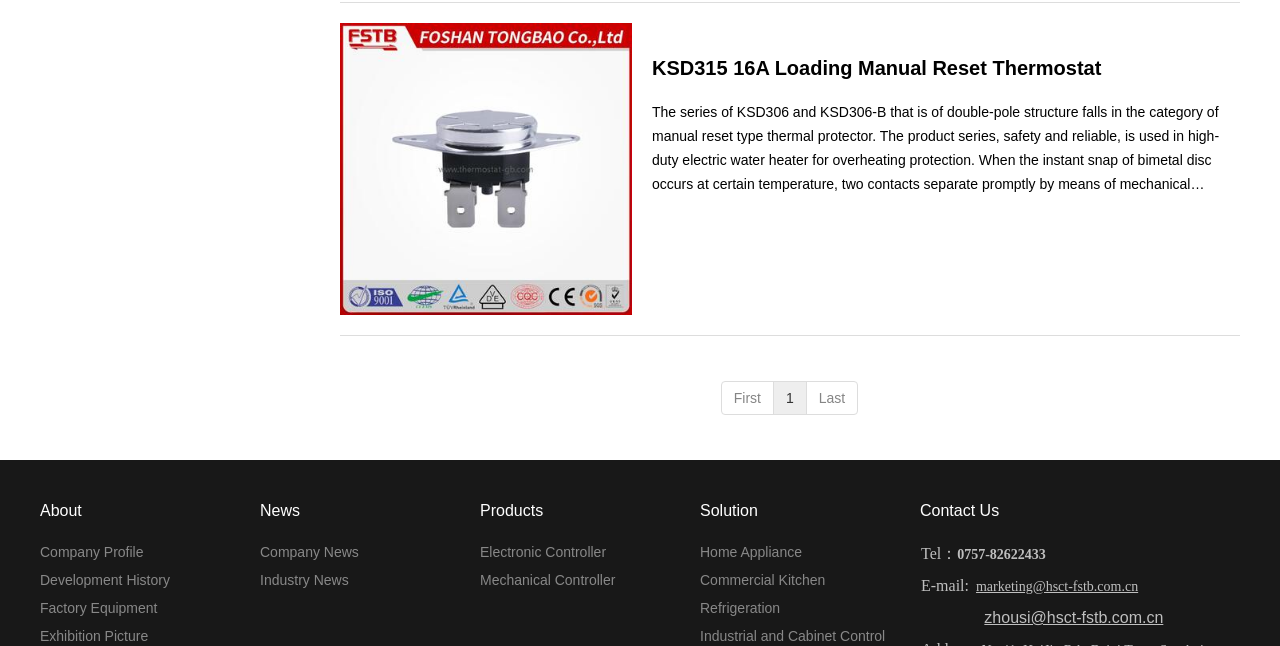Show the bounding box coordinates for the element that needs to be clicked to execute the following instruction: "Go to the 'Concerts & Festival' page". Provide the coordinates in the form of four float numbers between 0 and 1, i.e., [left, top, right, bottom].

None